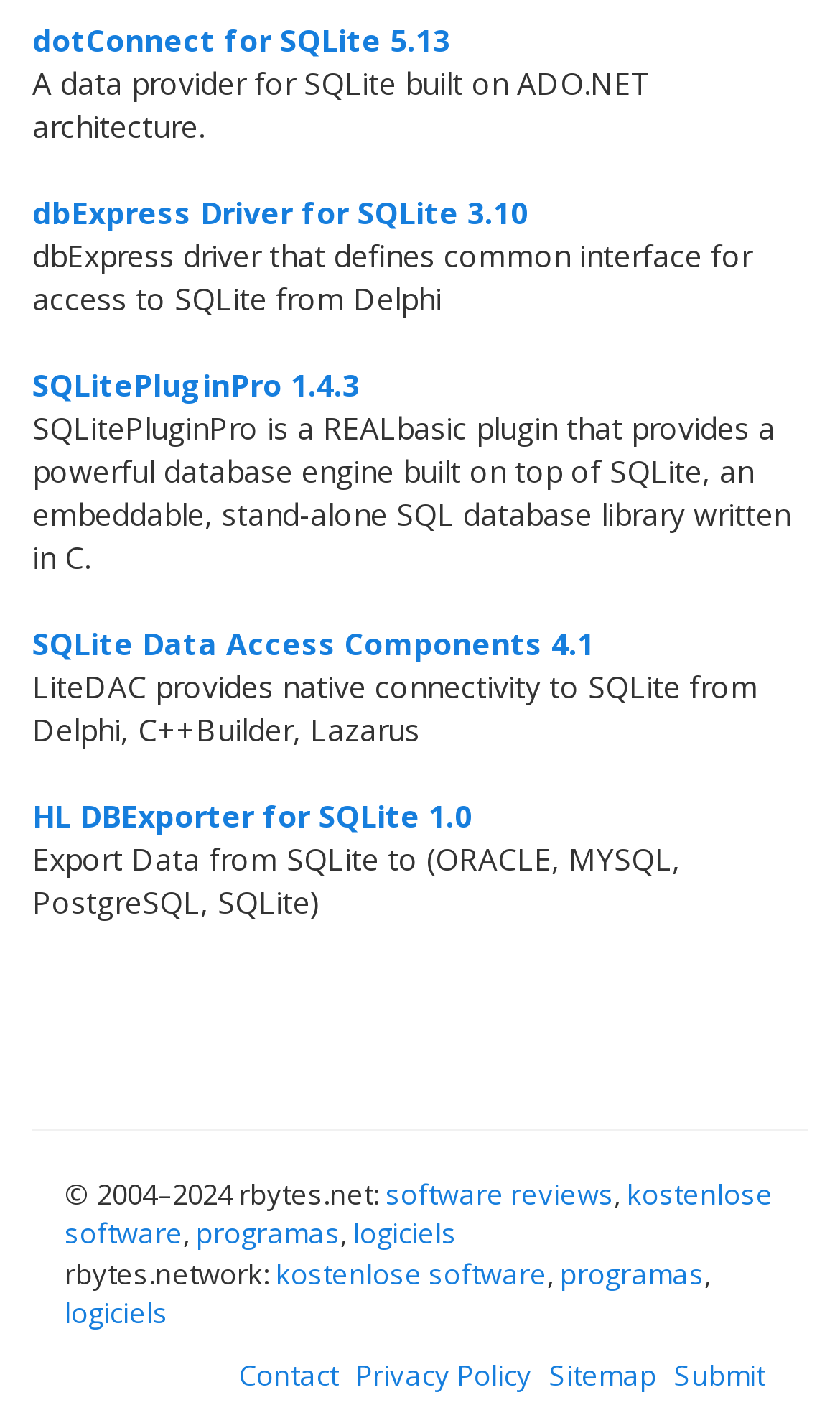Please answer the following question using a single word or phrase: 
How many links are there in the footer section?

9